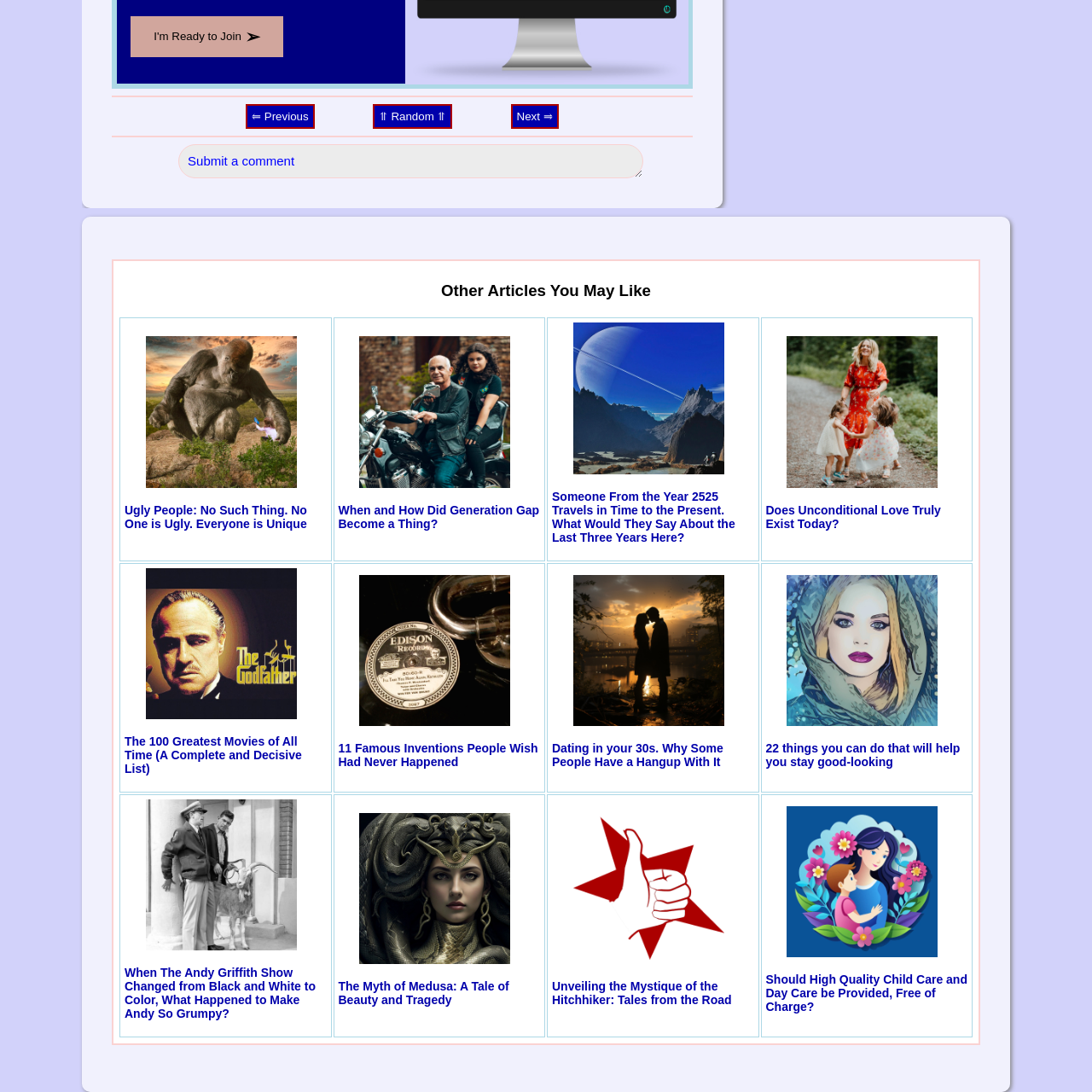Determine the bounding box for the UI element described here: "I'm Ready to Join➢".

[0.12, 0.015, 0.259, 0.052]